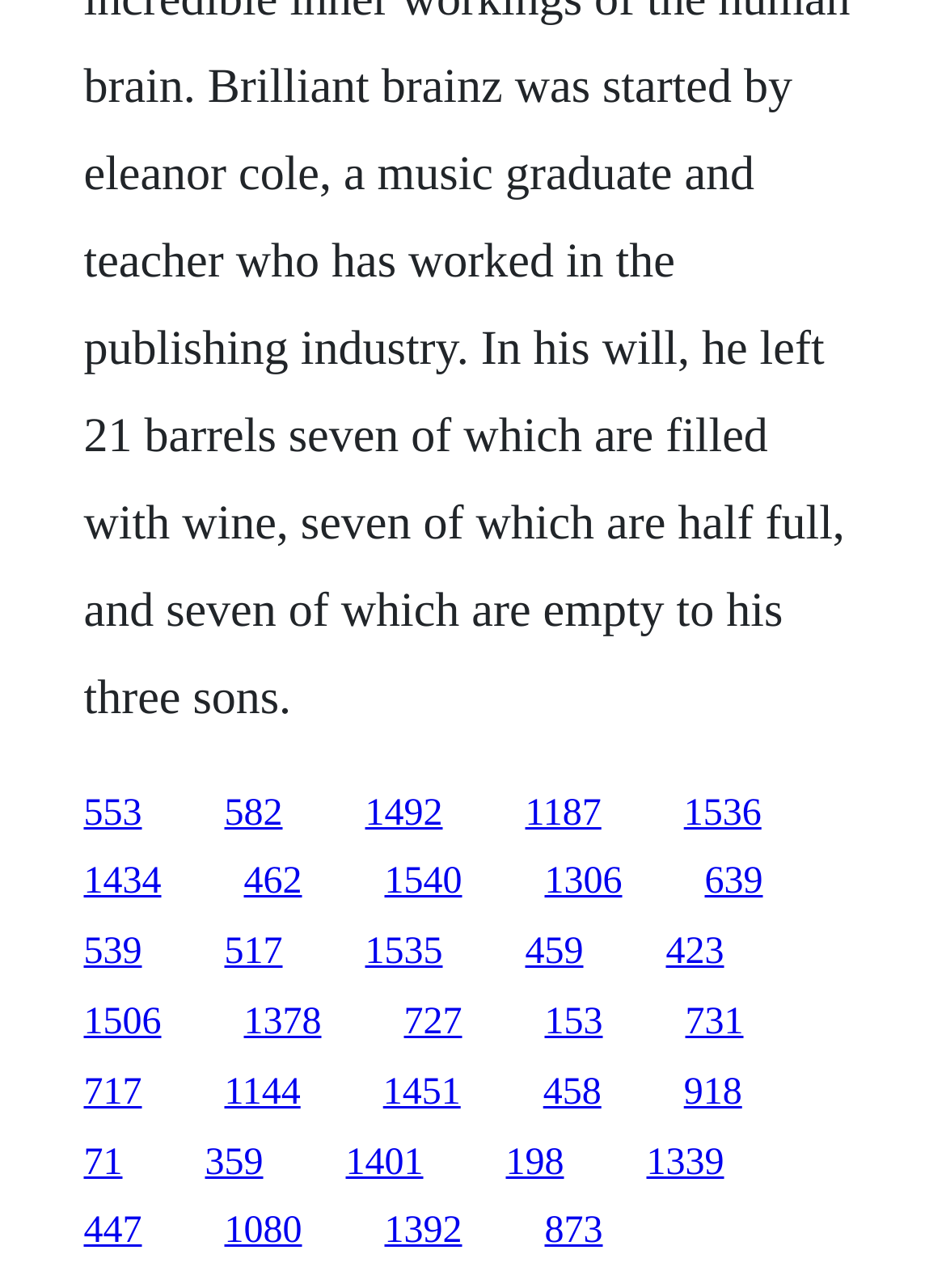Provide the bounding box coordinates of the section that needs to be clicked to accomplish the following instruction: "visit the third link."

[0.386, 0.615, 0.468, 0.647]